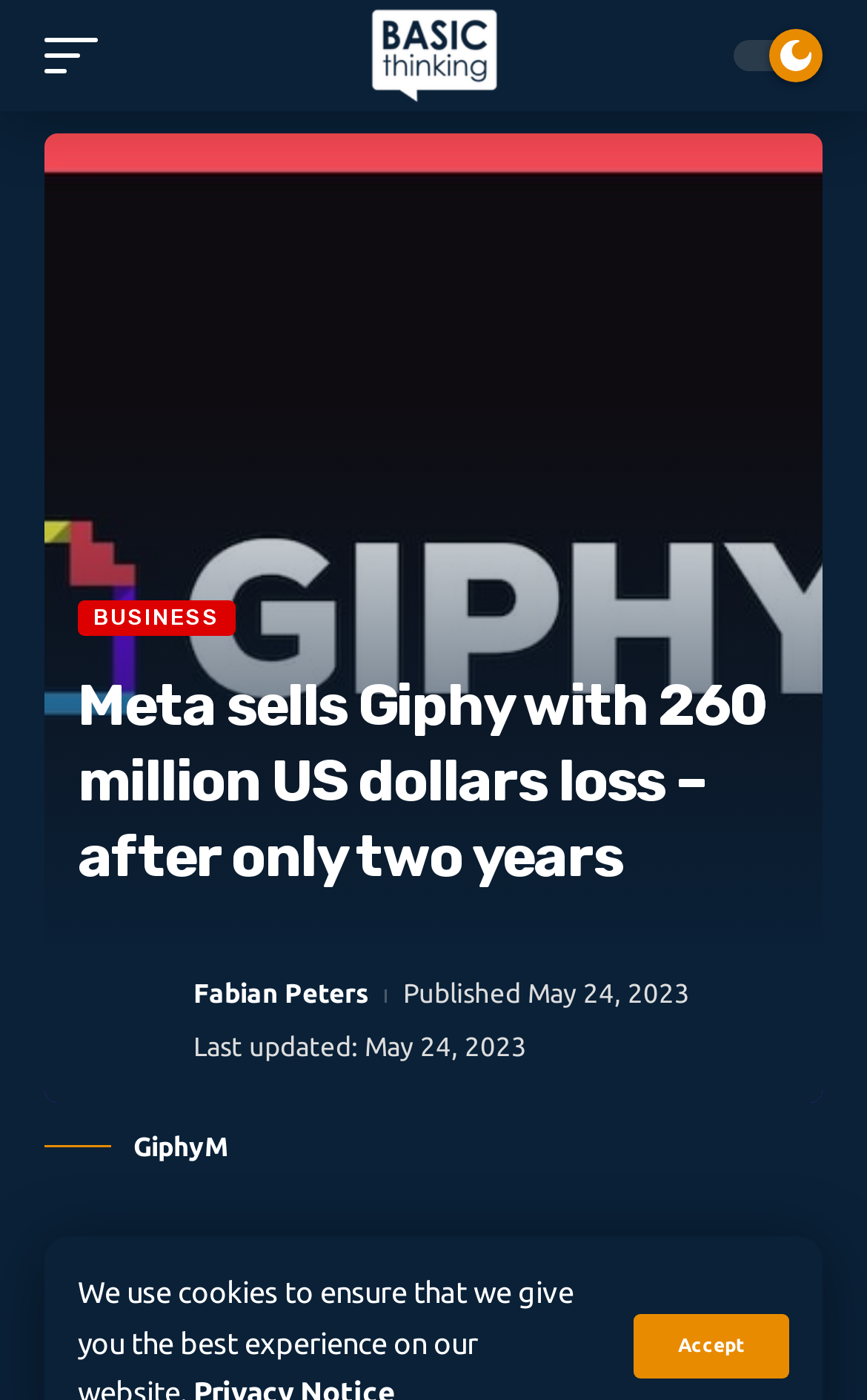What is the main heading of this webpage? Please extract and provide it.

Meta sells Giphy with 260 million US dollars loss – after only two years